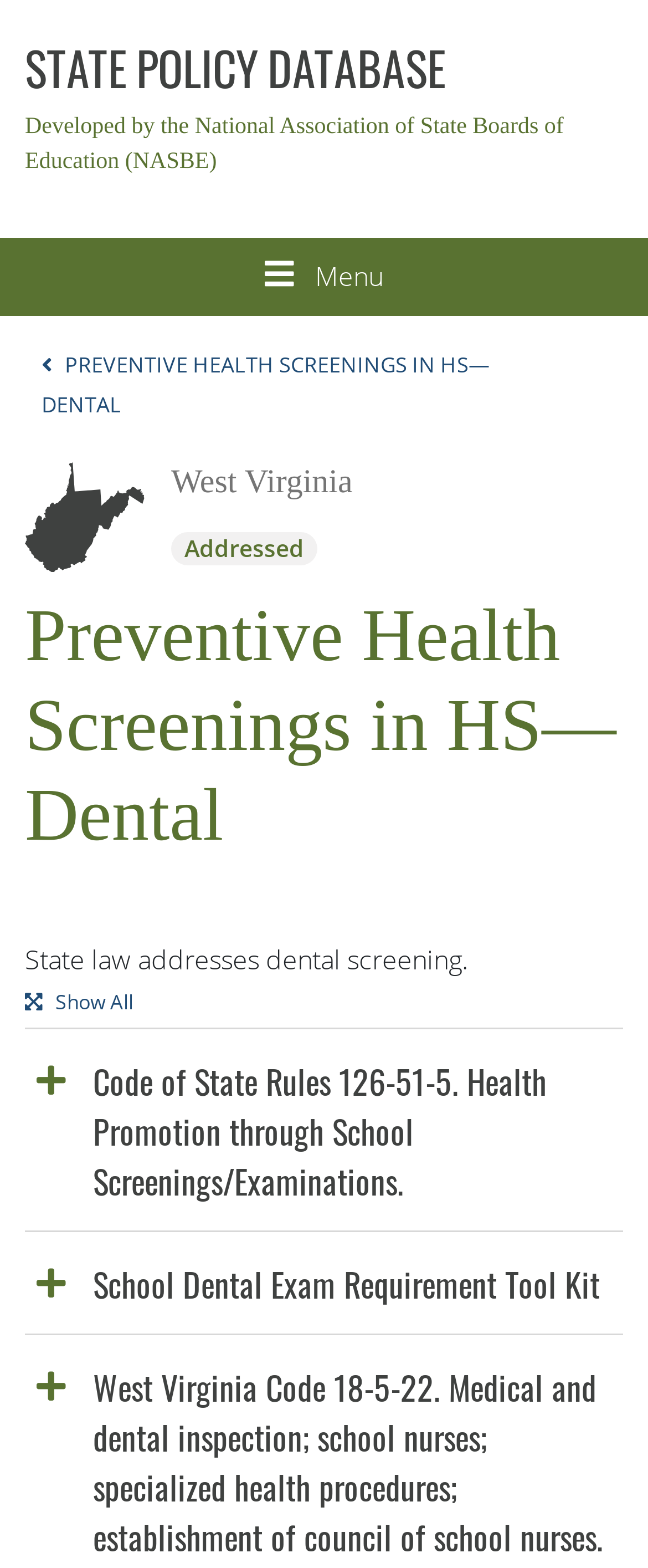What is the name of the organization that developed the policy database?
Answer with a single word or phrase by referring to the visual content.

National Association of State Boards of Education (NASBE)